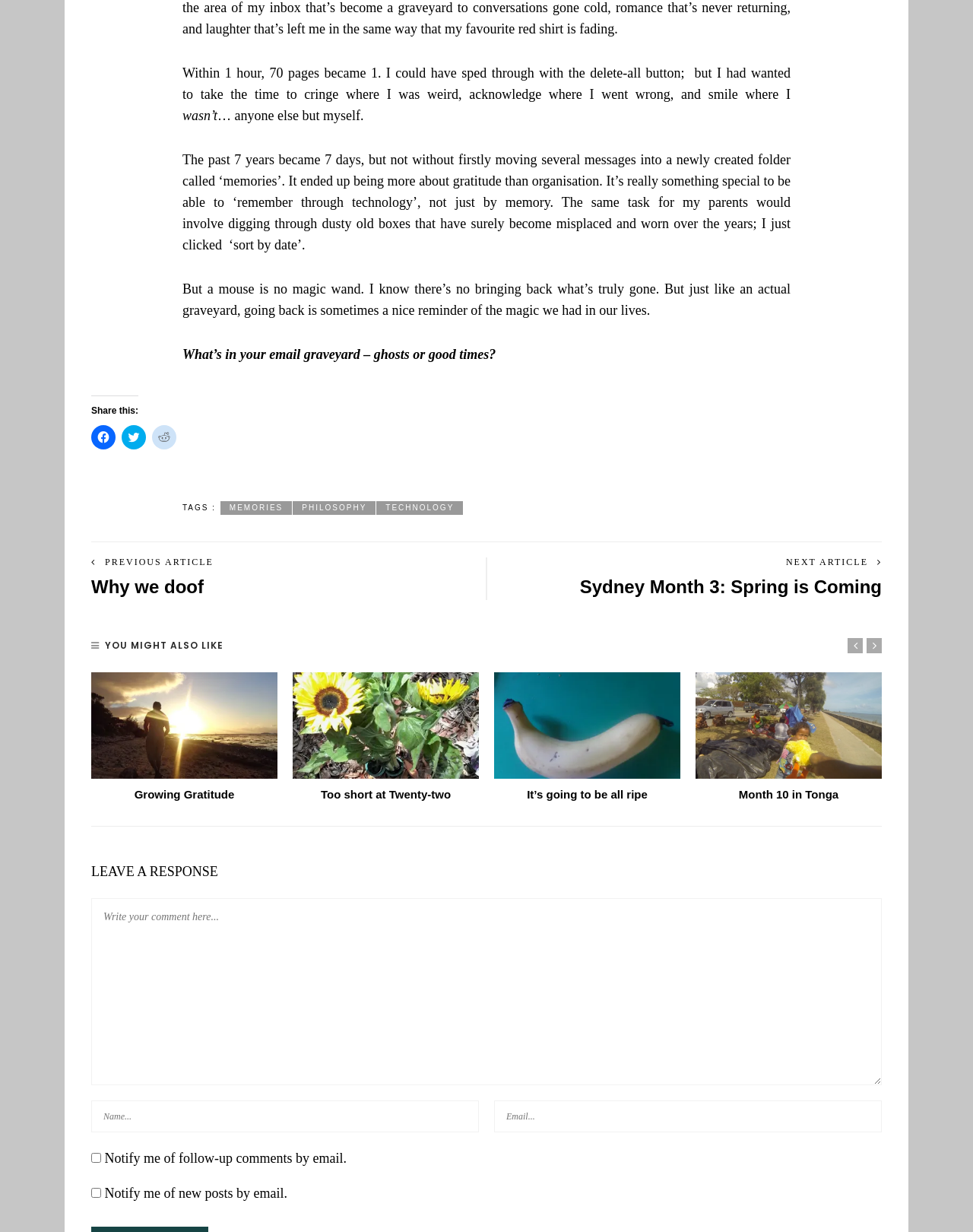What is the theme of the tags section?
From the screenshot, supply a one-word or short-phrase answer.

MEMORIES, PHILOSOPHY, TECHNOLOGY